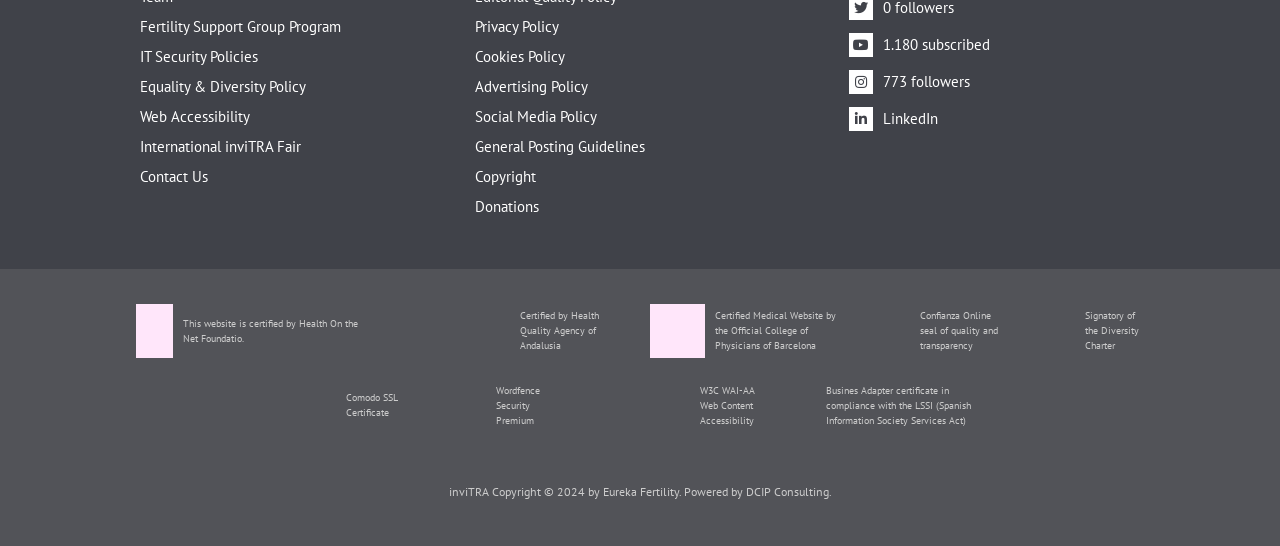Determine the bounding box coordinates of the area to click in order to meet this instruction: "View LinkedIn profile".

[0.664, 0.199, 0.733, 0.234]